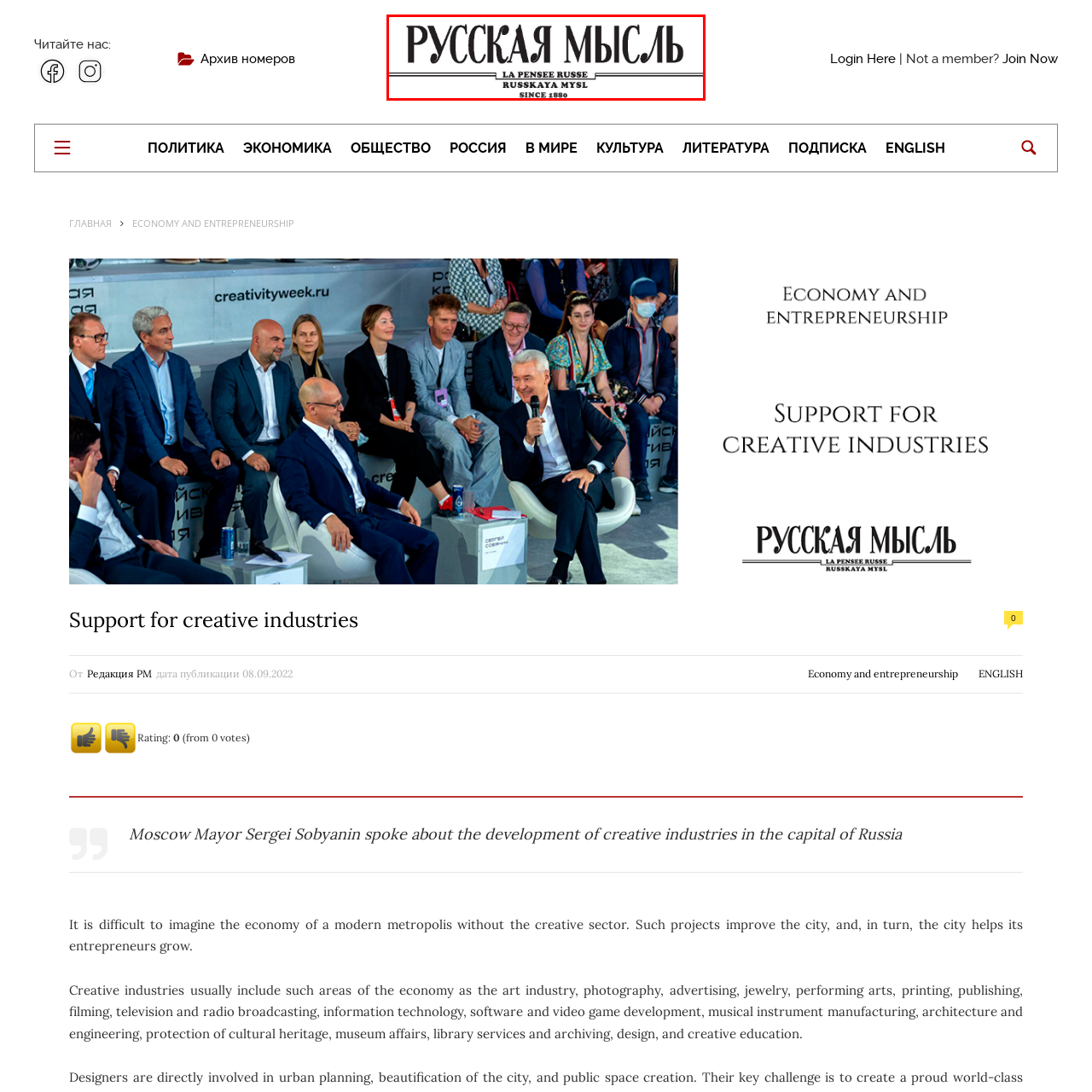What is the focus of the publication RUSSKAYA MYSL? Analyze the image within the red bounding box and give a one-word or short-phrase response.

creative and philosophical themes